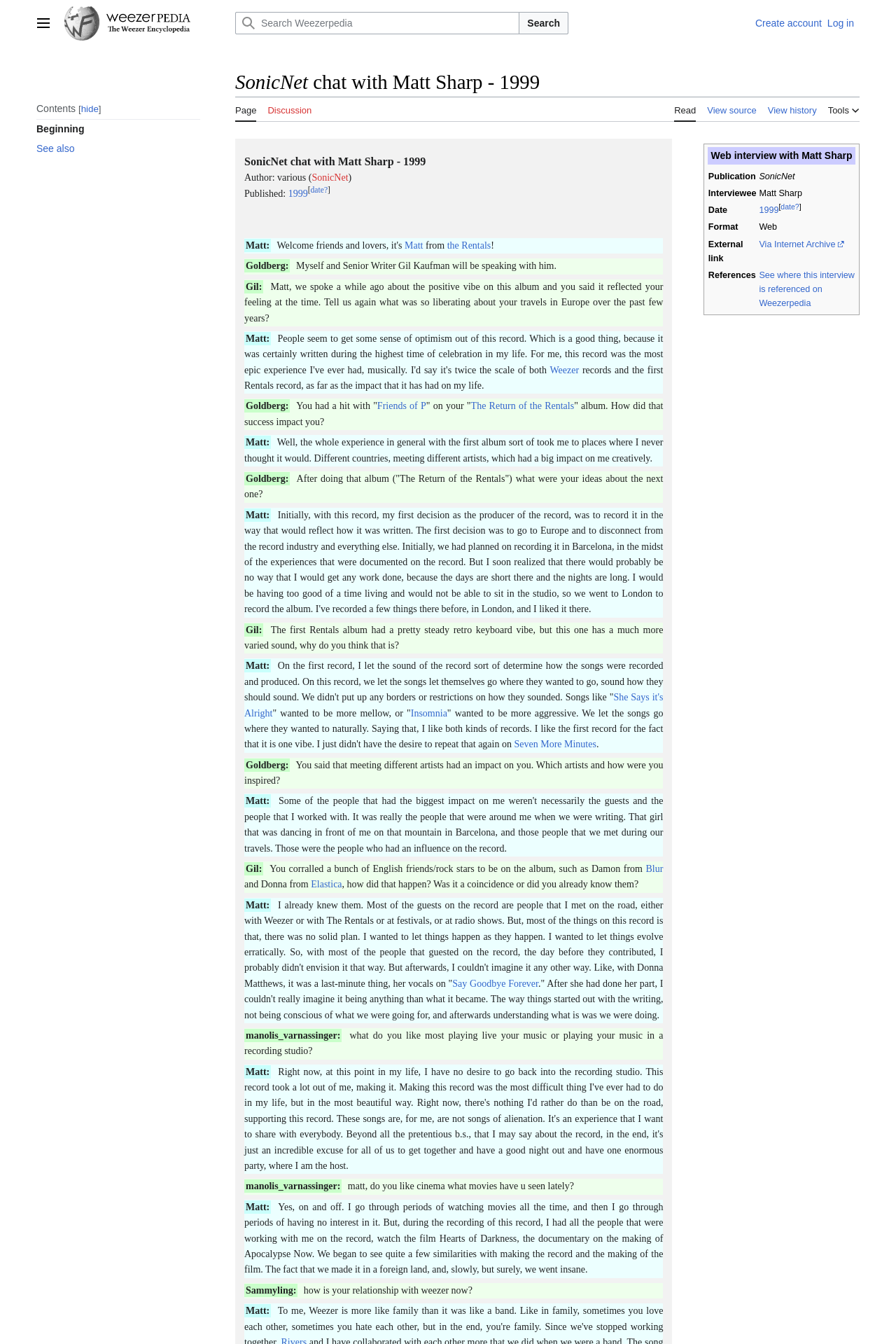Please specify the bounding box coordinates in the format (top-left x, top-left y, bottom-right x, bottom-right y), with values ranging from 0 to 1. Identify the bounding box for the UI component described as follows: Understanding free speech on campus

None